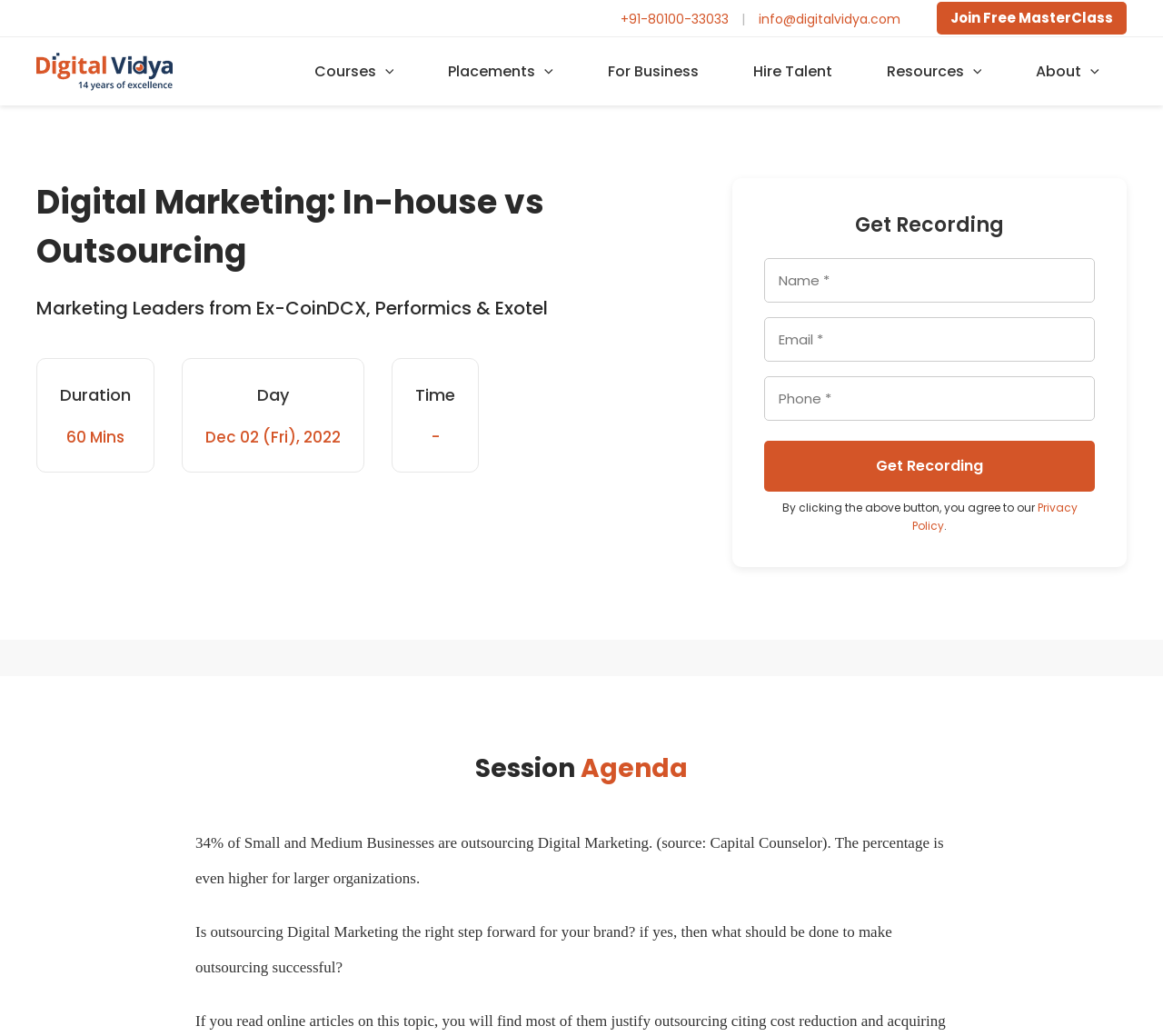Find the bounding box coordinates of the clickable area that will achieve the following instruction: "Click the 'info@digitalvidya.com' link".

[0.652, 0.009, 0.774, 0.027]